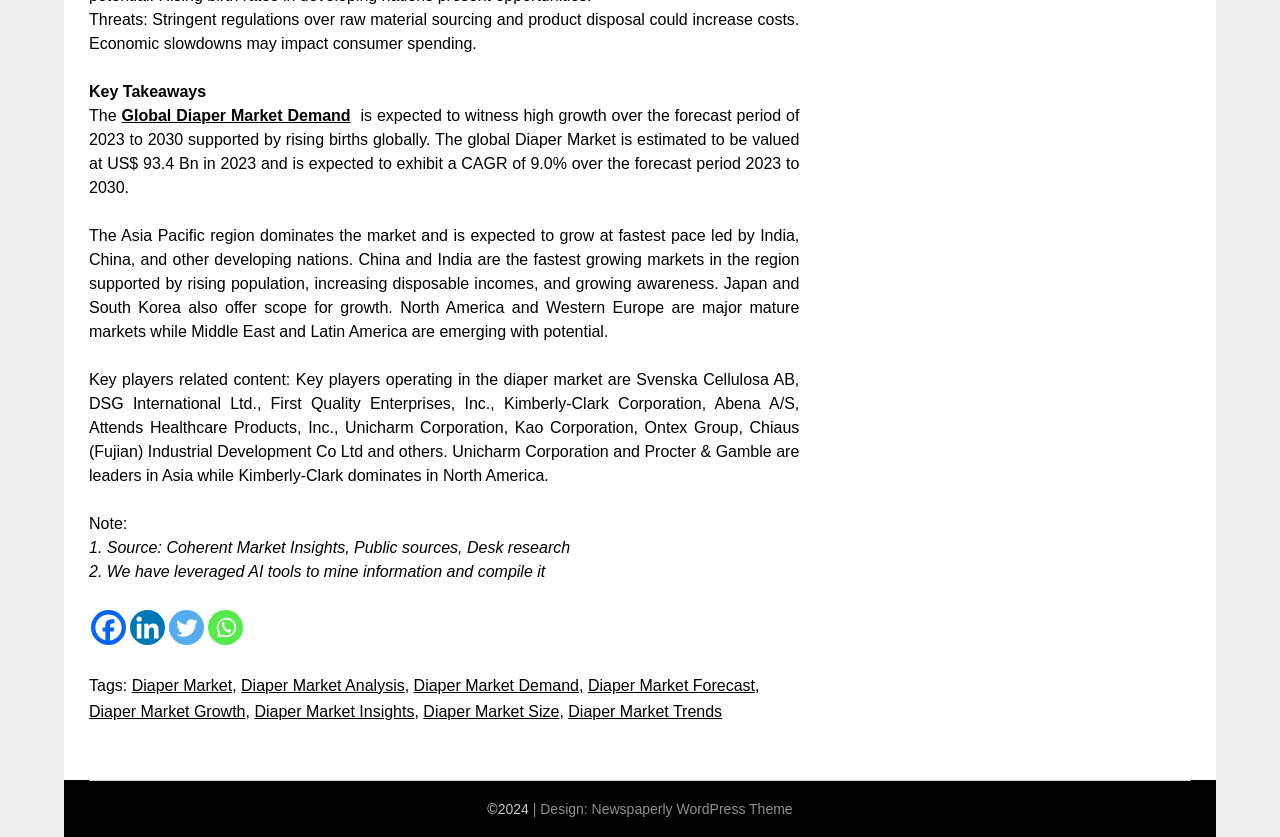Find the bounding box coordinates corresponding to the UI element with the description: "Diaper Market Size". The coordinates should be formatted as [left, top, right, bottom], with values as floats between 0 and 1.

[0.331, 0.839, 0.437, 0.86]